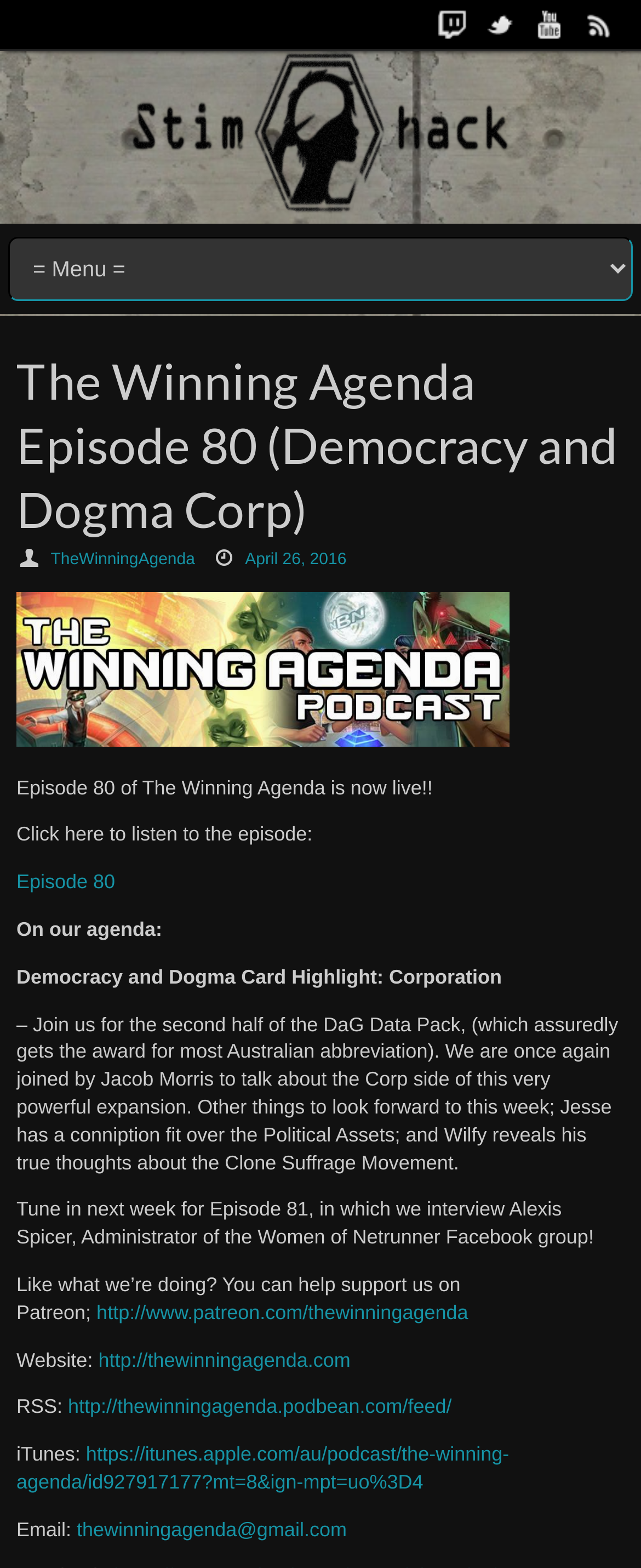Locate the bounding box coordinates of the clickable region to complete the following instruction: "Select an option from the combobox."

[0.013, 0.151, 0.987, 0.192]